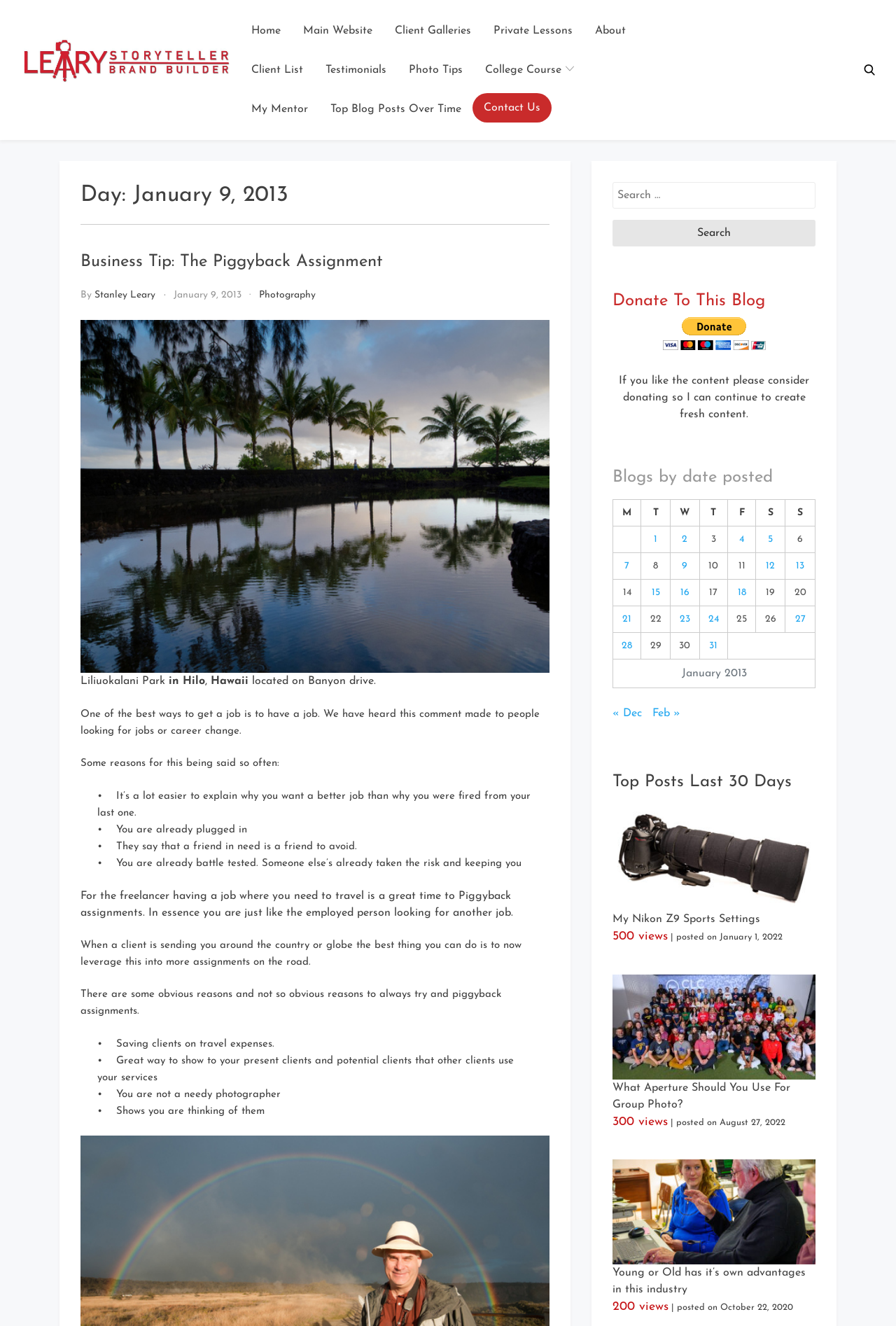Point out the bounding box coordinates of the section to click in order to follow this instruction: "Donate to this blog with PayPal".

[0.739, 0.239, 0.854, 0.264]